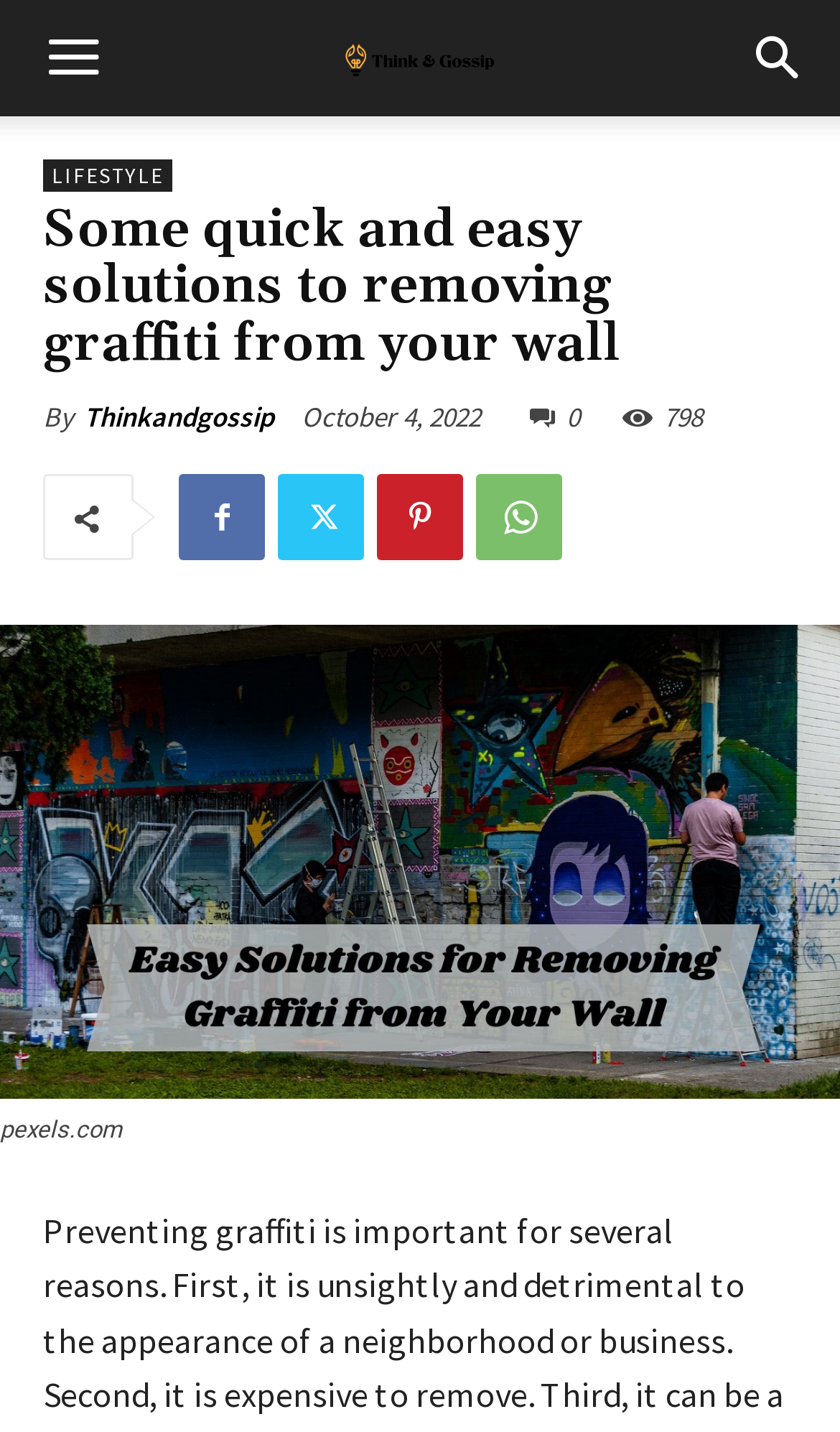Find the main header of the webpage and produce its text content.

Some quick and easy solutions to removing graffiti from your wall